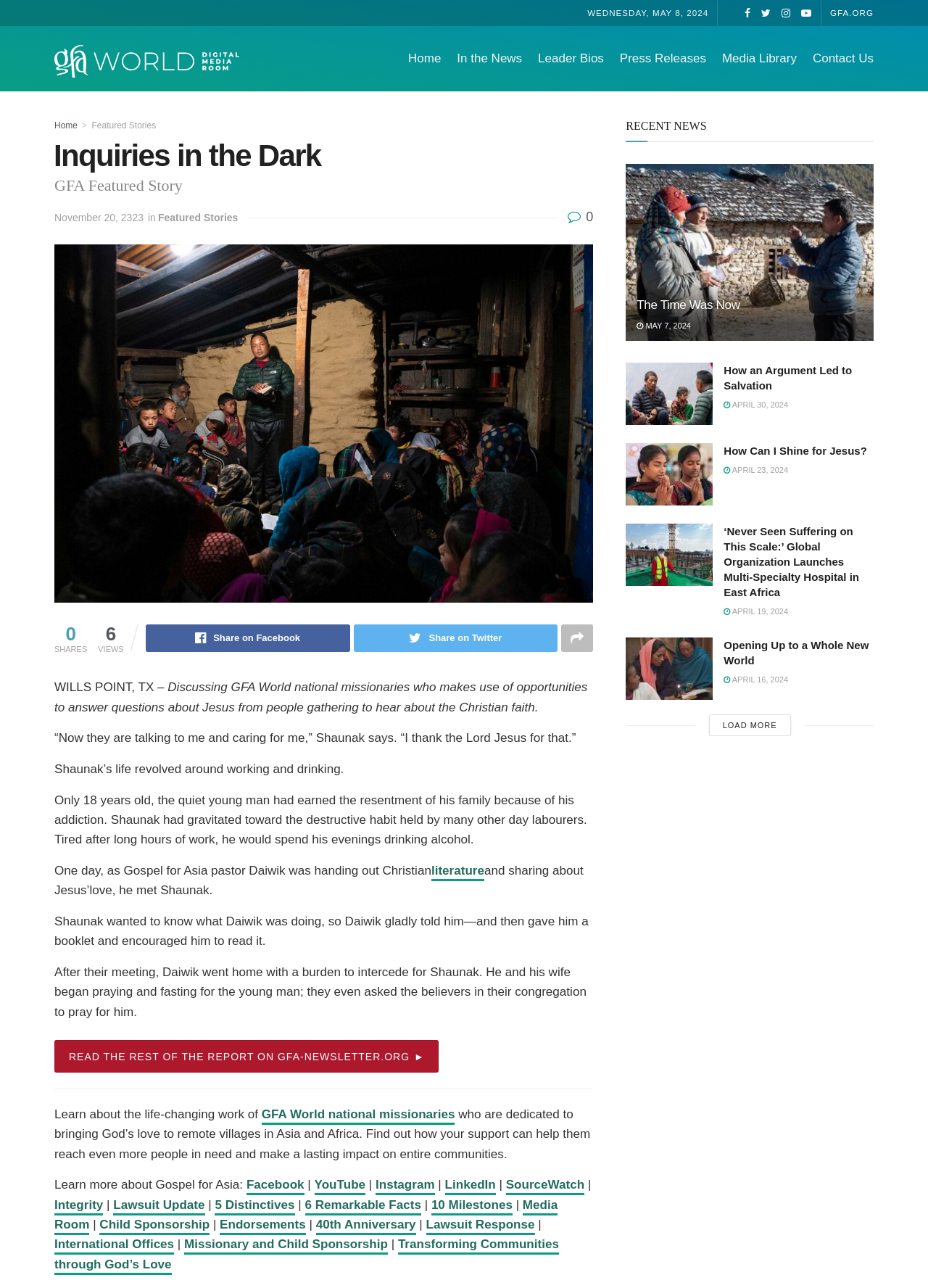Look at the image and write a detailed answer to the question: 
What is the date mentioned at the top of the webpage?

I found the date at the top of the webpage, which is 'WEDNESDAY, MAY 8, 2024', indicated by the StaticText element with ID 221.